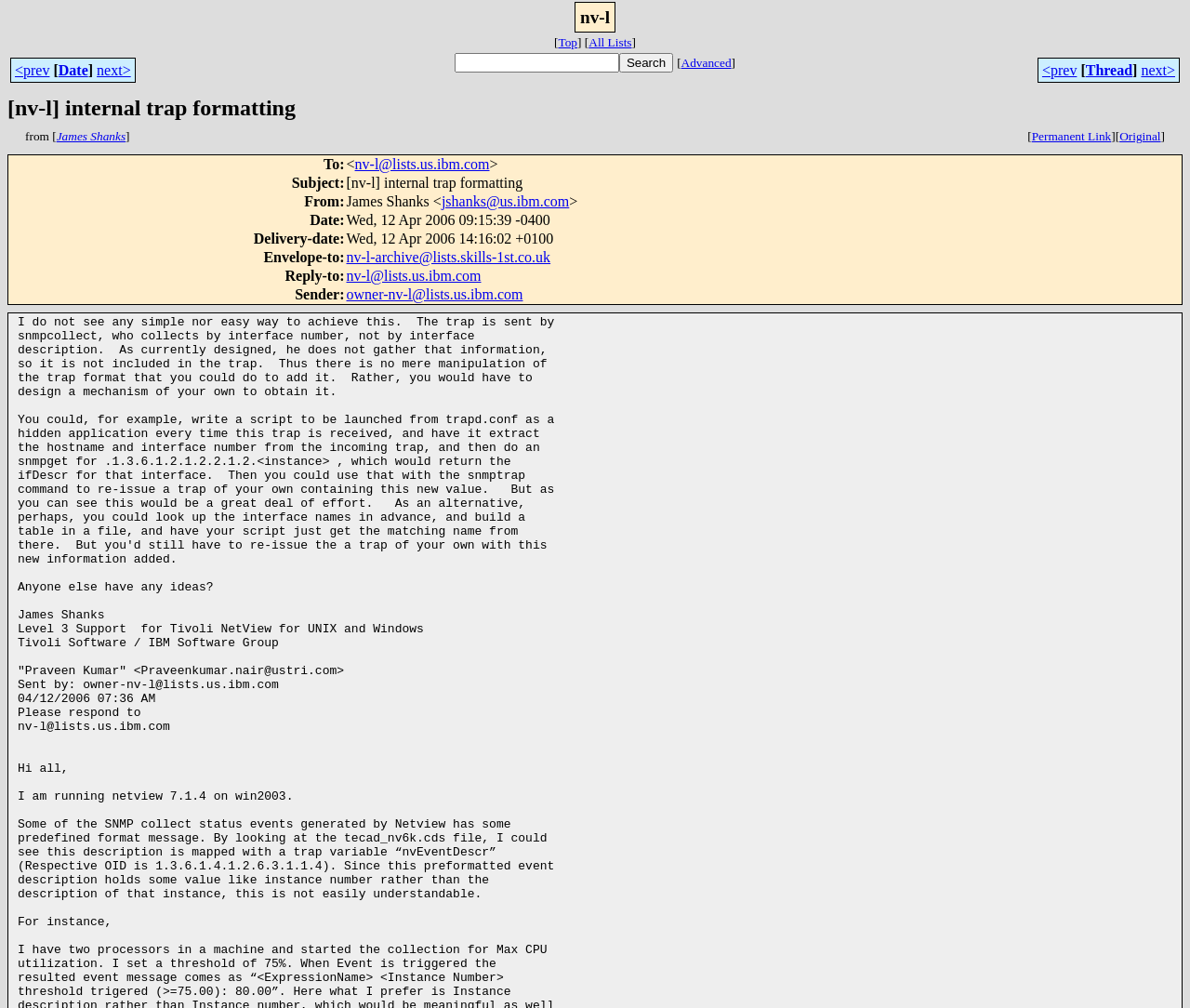Analyze the image and answer the question with as much detail as possible: 
What is the date of the email?

I found the answer by looking at the table with headers 'To:', 'Subject:', 'From:', etc. and found the row with the header 'Date:' and the corresponding gridcell with the date and time 'Wed, 12 Apr 2006 09:15:39 -0400'.